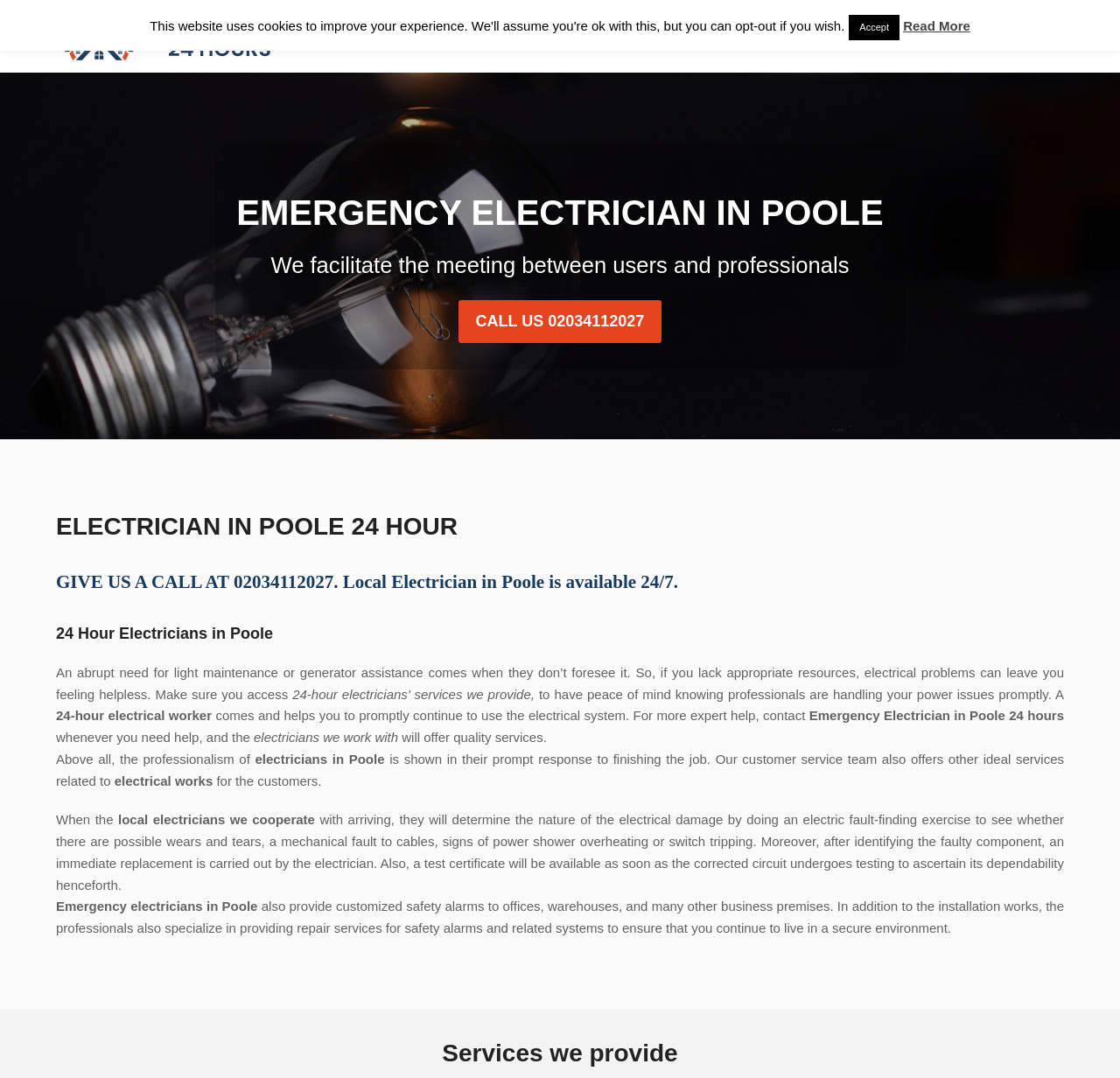Please find the bounding box coordinates for the clickable element needed to perform this instruction: "Read more about the services provided".

[0.806, 0.017, 0.866, 0.031]